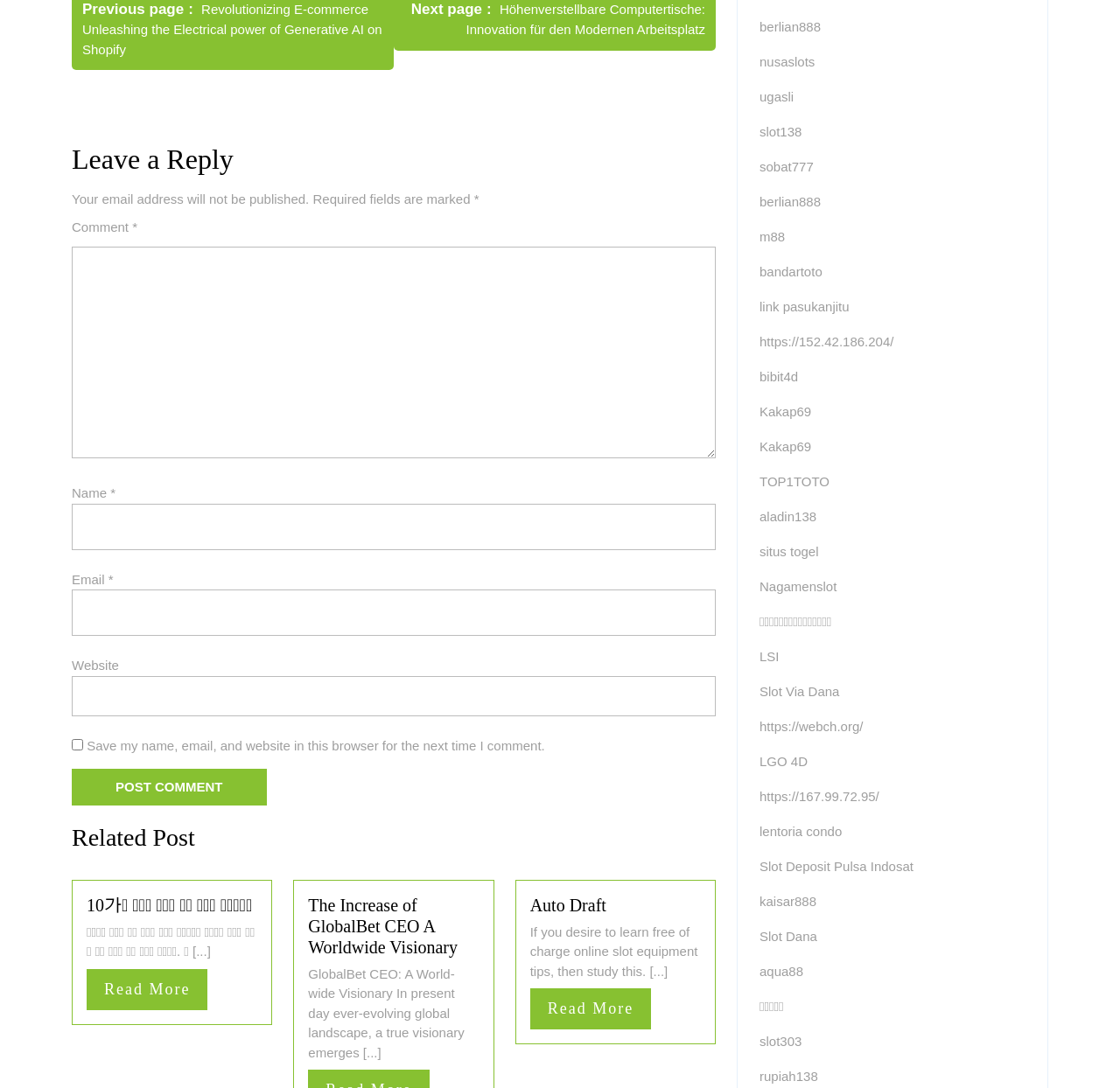What is the function of the checkbox?
Please respond to the question thoroughly and include all relevant details.

The function of the checkbox is to save the user's name, email, and website in the browser for the next time they comment, as indicated by the label 'Save my name, email, and website in this browser for the next time I comment'.